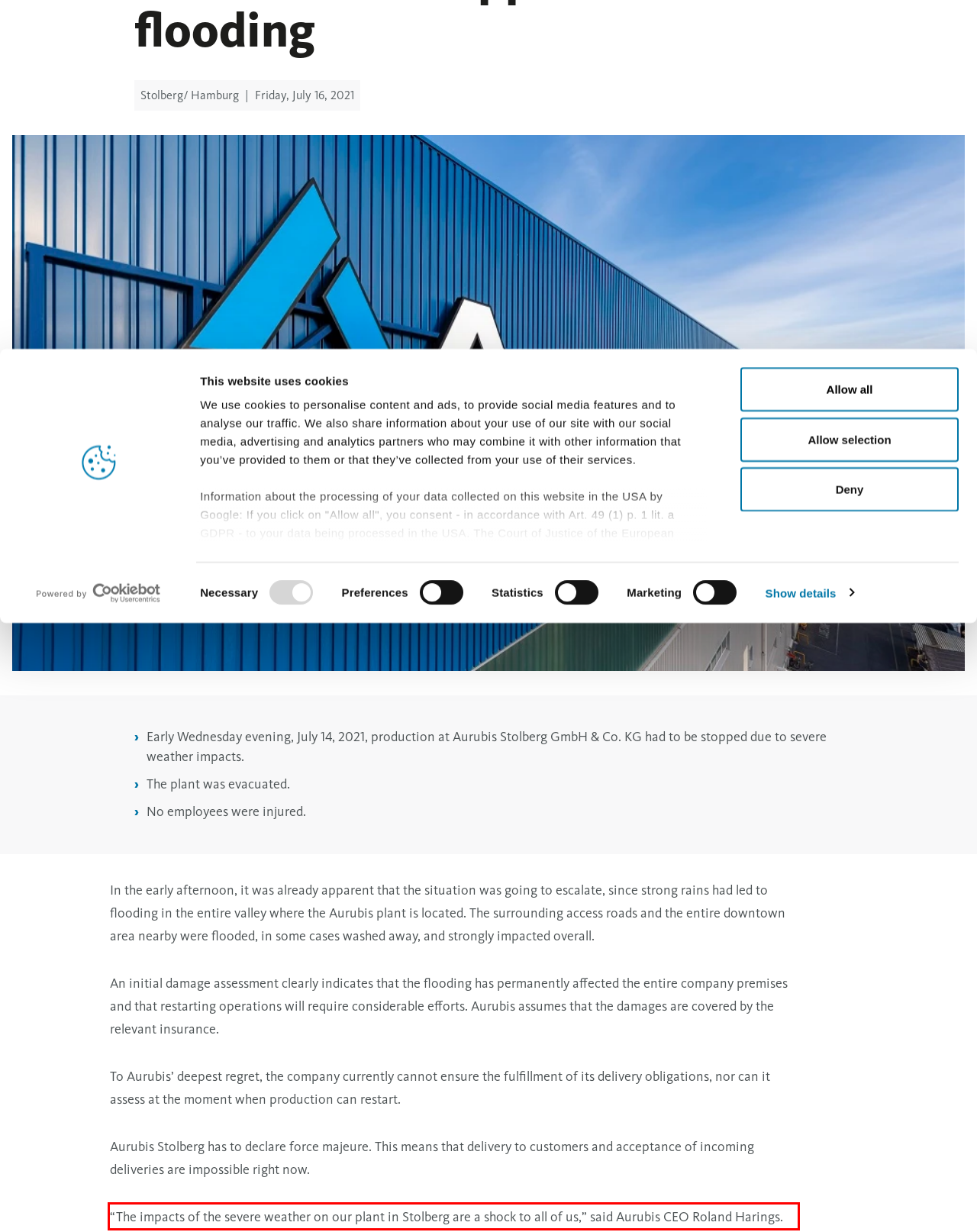Given a webpage screenshot with a red bounding box, perform OCR to read and deliver the text enclosed by the red bounding box.

“The impacts of the severe weather on our plant in Stolberg are a shock to all of us,” said Aurubis CEO Roland Harings.